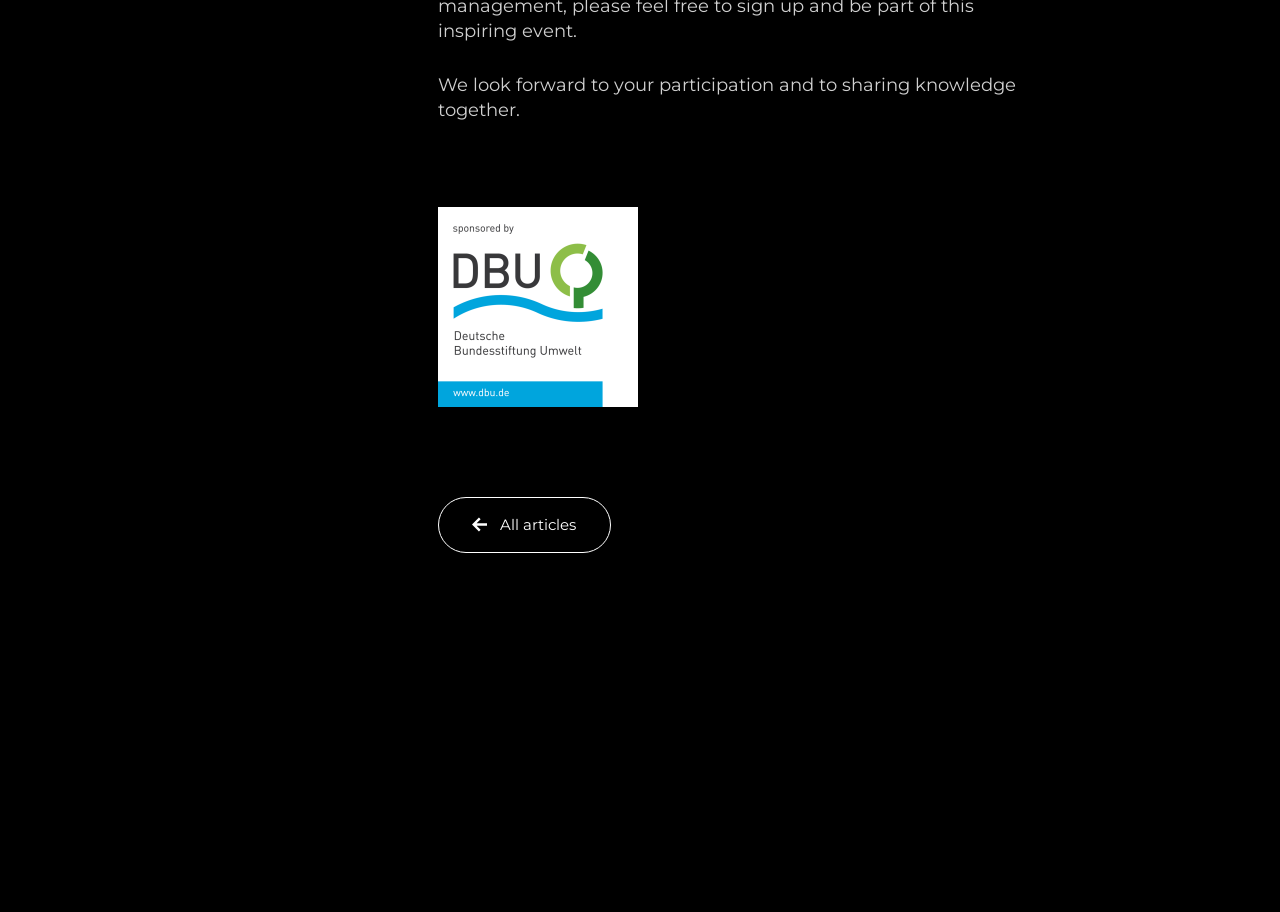Find the bounding box coordinates for the area that should be clicked to accomplish the instruction: "Expand 'Sage Intacct' menu".

None